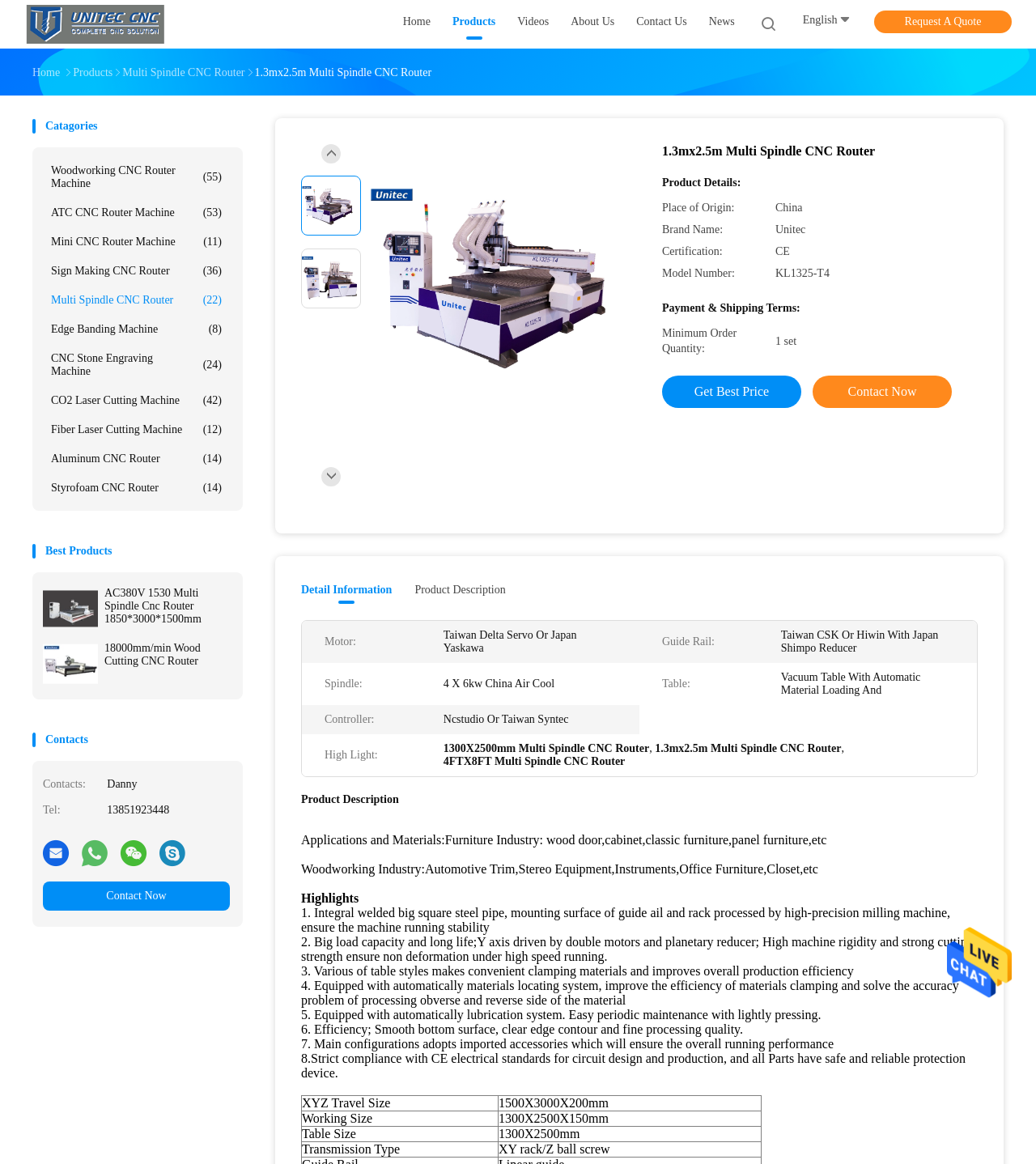Write a detailed summary of the webpage.

This webpage is about a 1.3mx2.5m Multi Spindle CNC Router product from China. At the top, there is a navigation menu with links to "Home", "Products", "Videos", "About Us", "Contact Us", and "News". Below the navigation menu, there is a company logo and a link to "Nanjing Unitec Technology Co., Ltd.".

On the left side, there is a sidebar with categories, including "Woodworking CNC Router Machine", "ATC CNC Router Machine", "Mini CNC Router Machine", and more. Each category has a heading and a link to a related page.

In the main content area, there is a heading "1.3mx2.5m Multi Spindle CNC Router" and a brief description of the product. Below the heading, there are two images of the product, followed by a table with product details, including "Place of Origin: China".

On the right side, there is a contact information section with a heading "Contacts" and a table with contact details, including a name, phone number, and a "Contact Now" link. There are also social media links and a "Request A Quote" link.

At the bottom of the page, there is a footer with links to "Home", "Products", and other pages, as well as a copyright notice.